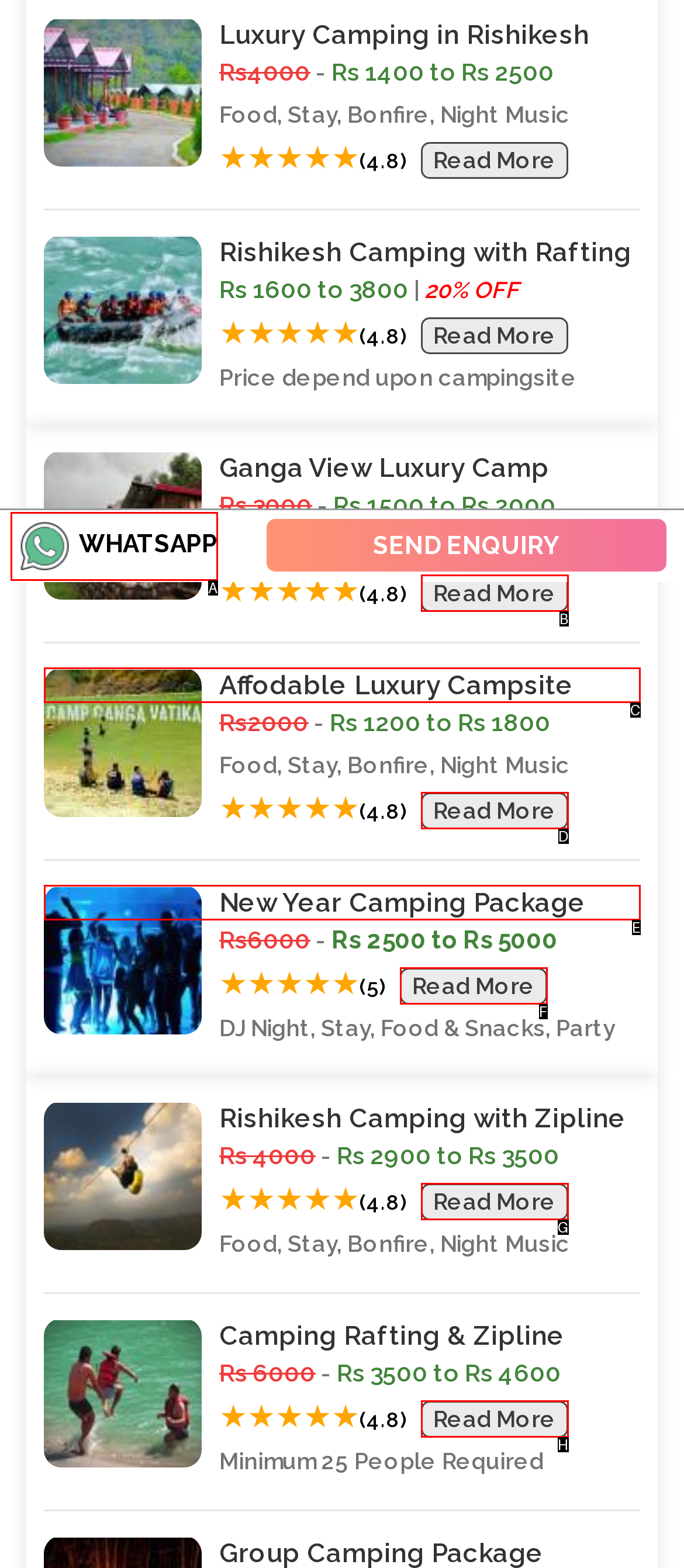Identify the letter that best matches this UI element description: WHATSAPP
Answer with the letter from the given options.

A